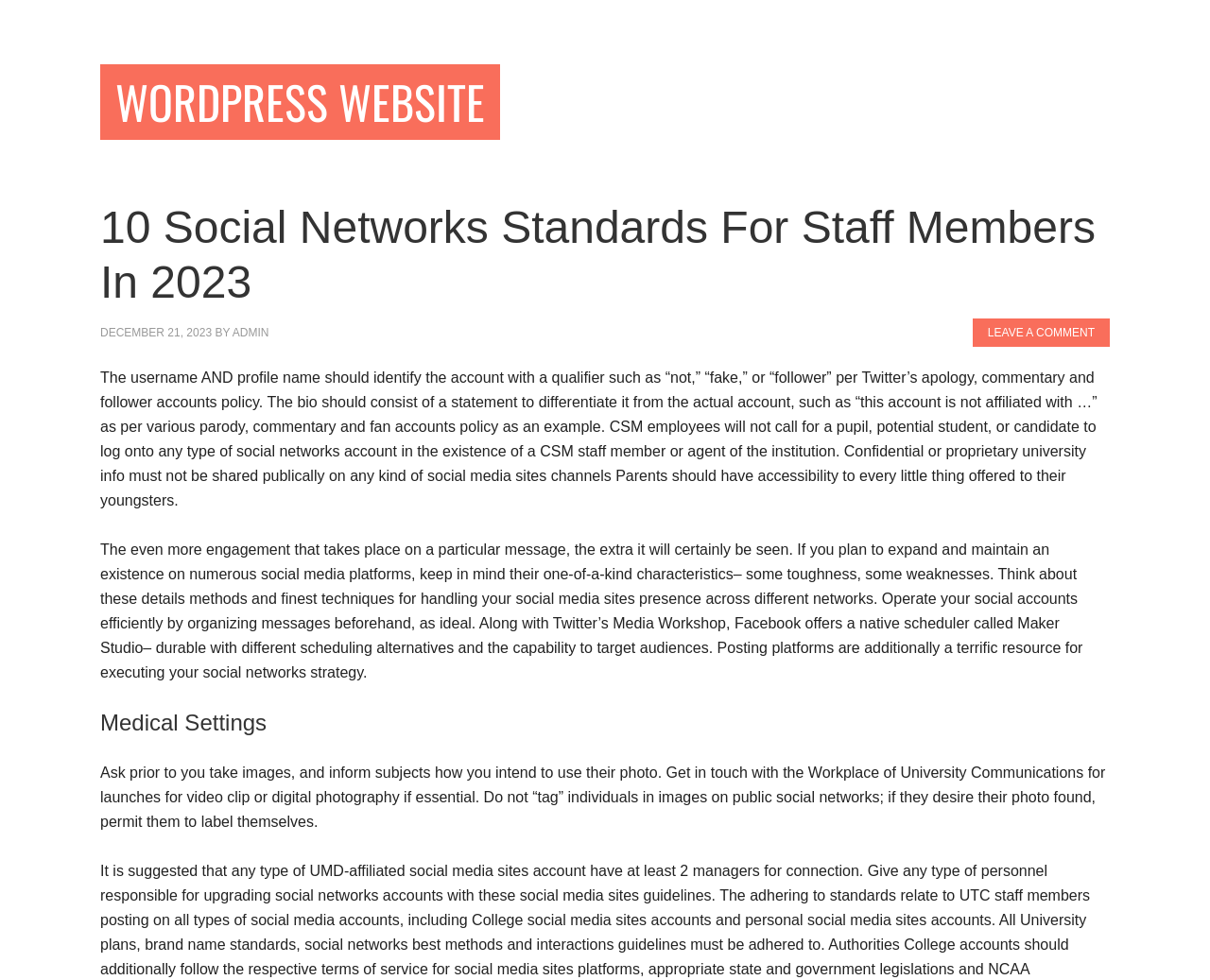Convey a detailed summary of the webpage, mentioning all key elements.

The webpage is about social network standards for staff members in 2023. At the top, there is a link to a WordPress website. Below it, there is a header section with the title "10 Social Networks Standards For Staff Members In 2023" and a time stamp "DECEMBER 21, 2023" on the left, followed by the author's name "ADMIN" on the right. 

On the left side, there is a long paragraph of text that discusses guidelines for social media accounts, including username and profile name, bio, and confidentiality. Below this paragraph, there is another long paragraph that provides tips for managing social media presence, including engagement, scheduling, and targeting audiences.

Further down, there is a heading "Medical Settings" followed by a paragraph of text that provides guidelines for taking and sharing images on social media, including asking for permission and not tagging individuals in public social media posts.